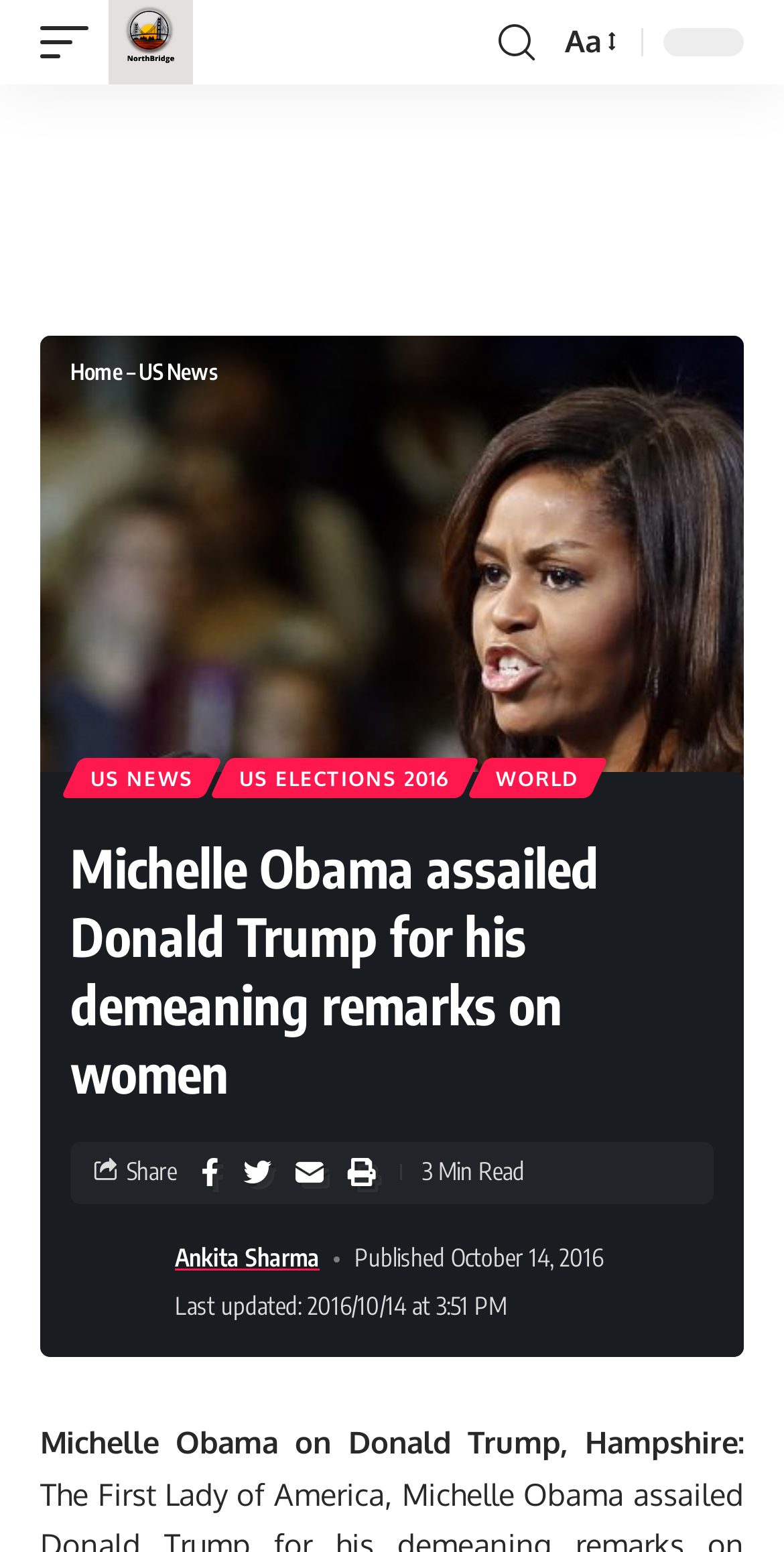What is the estimated reading time of the article?
Using the details from the image, give an elaborate explanation to answer the question.

The article's estimated reading time is indicated as '3 Min Read' at the bottom of the article, suggesting that it will take approximately 3 minutes to read.